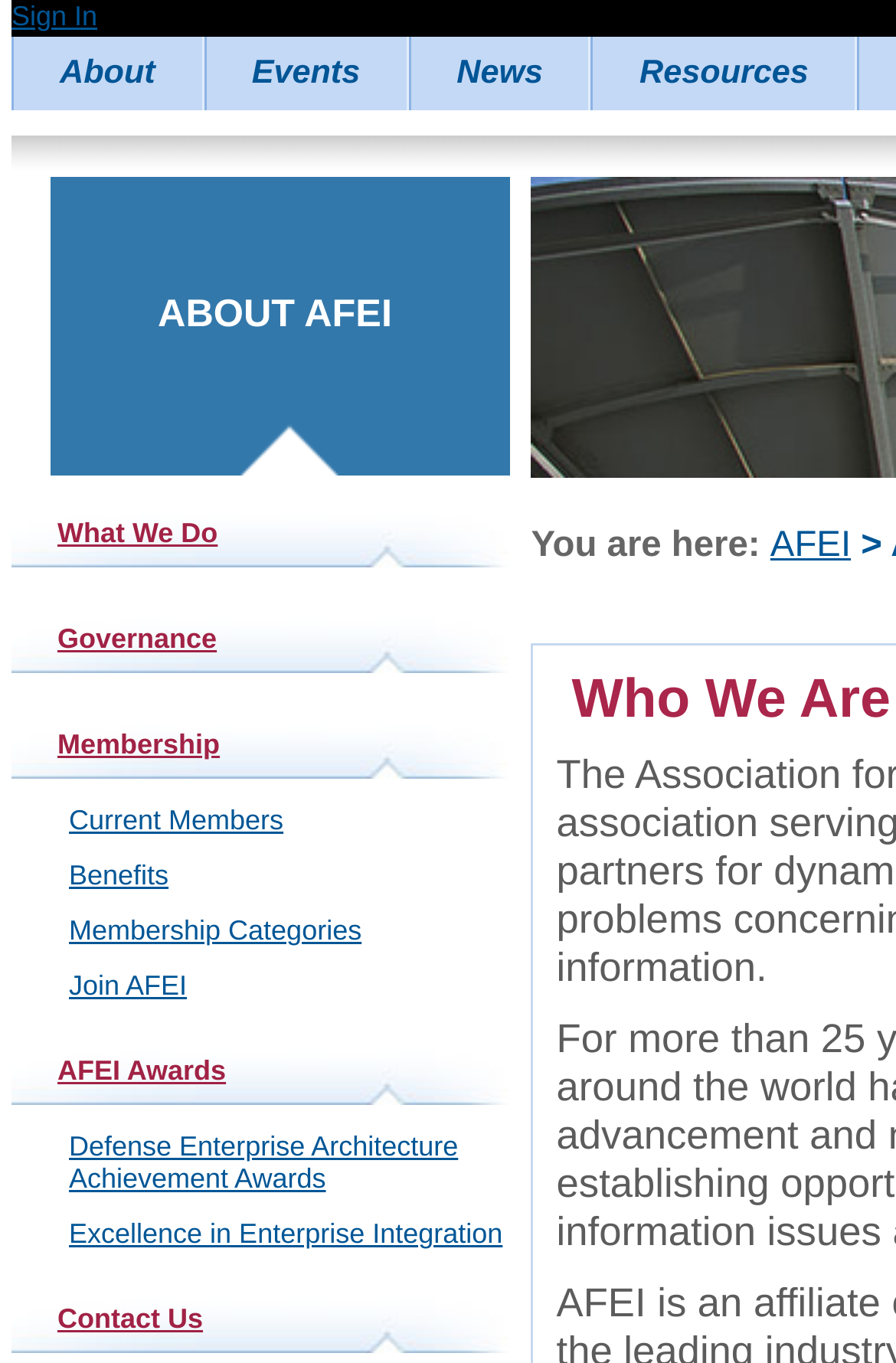What are the benefits of AFEI membership?
Respond to the question with a single word or phrase according to the image.

Not specified